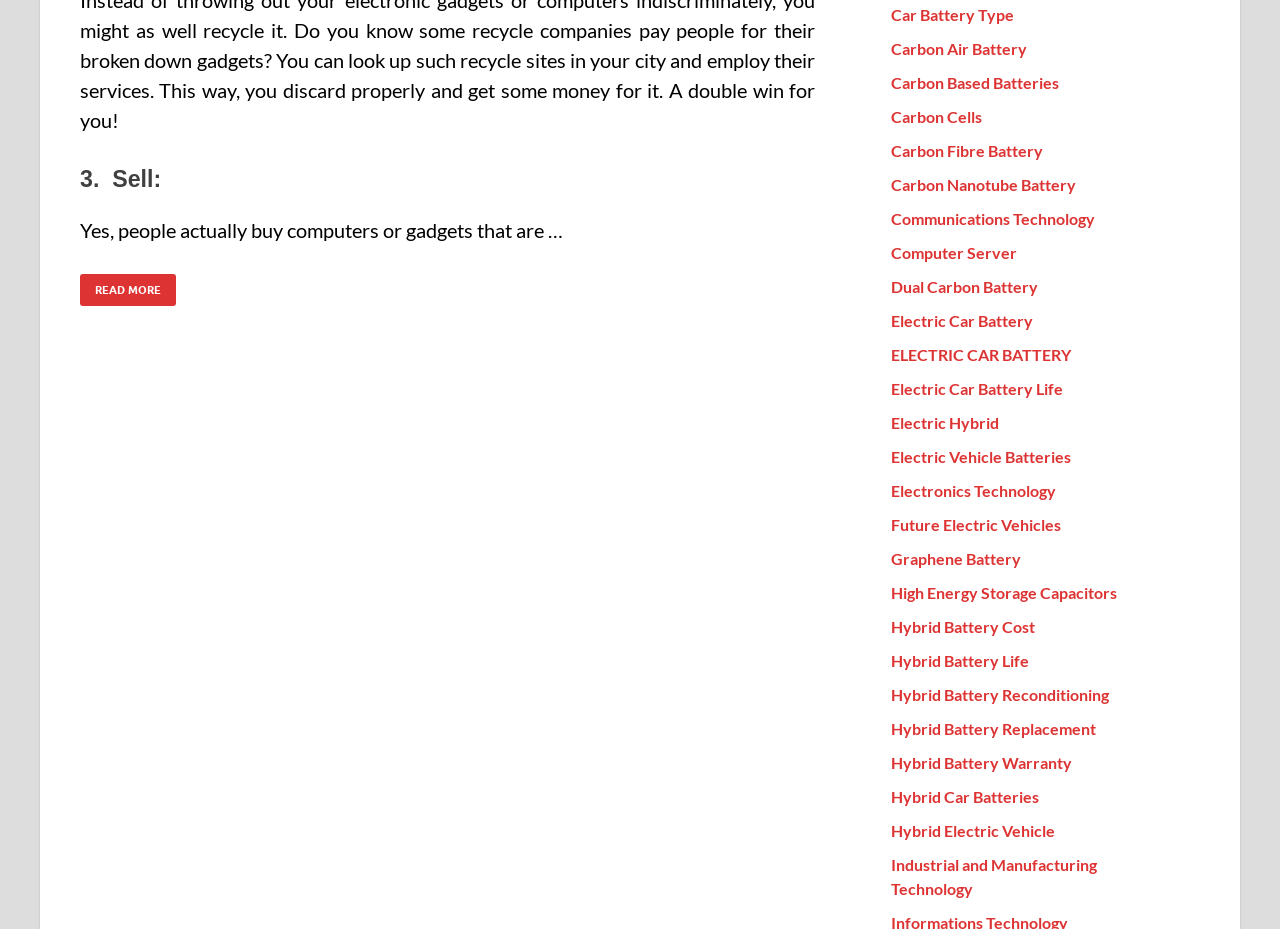Provide the bounding box coordinates in the format (top-left x, top-left y, bottom-right x, bottom-right y). All values are floating point numbers between 0 and 1. Determine the bounding box coordinate of the UI element described as: Electric Hybrid

[0.696, 0.445, 0.78, 0.465]